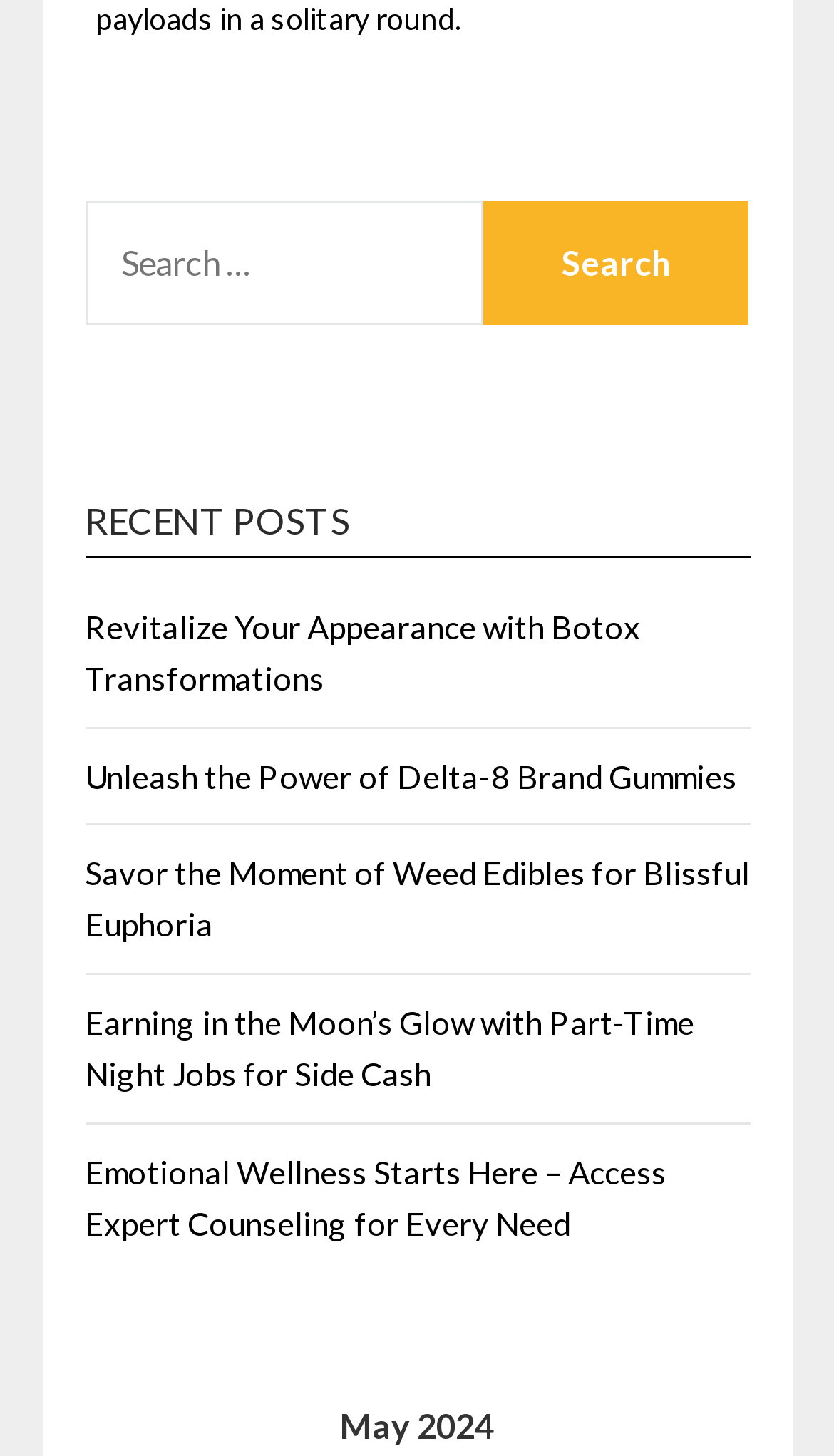Please provide a brief answer to the following inquiry using a single word or phrase:
What is the last recent post about?

Expert Counseling